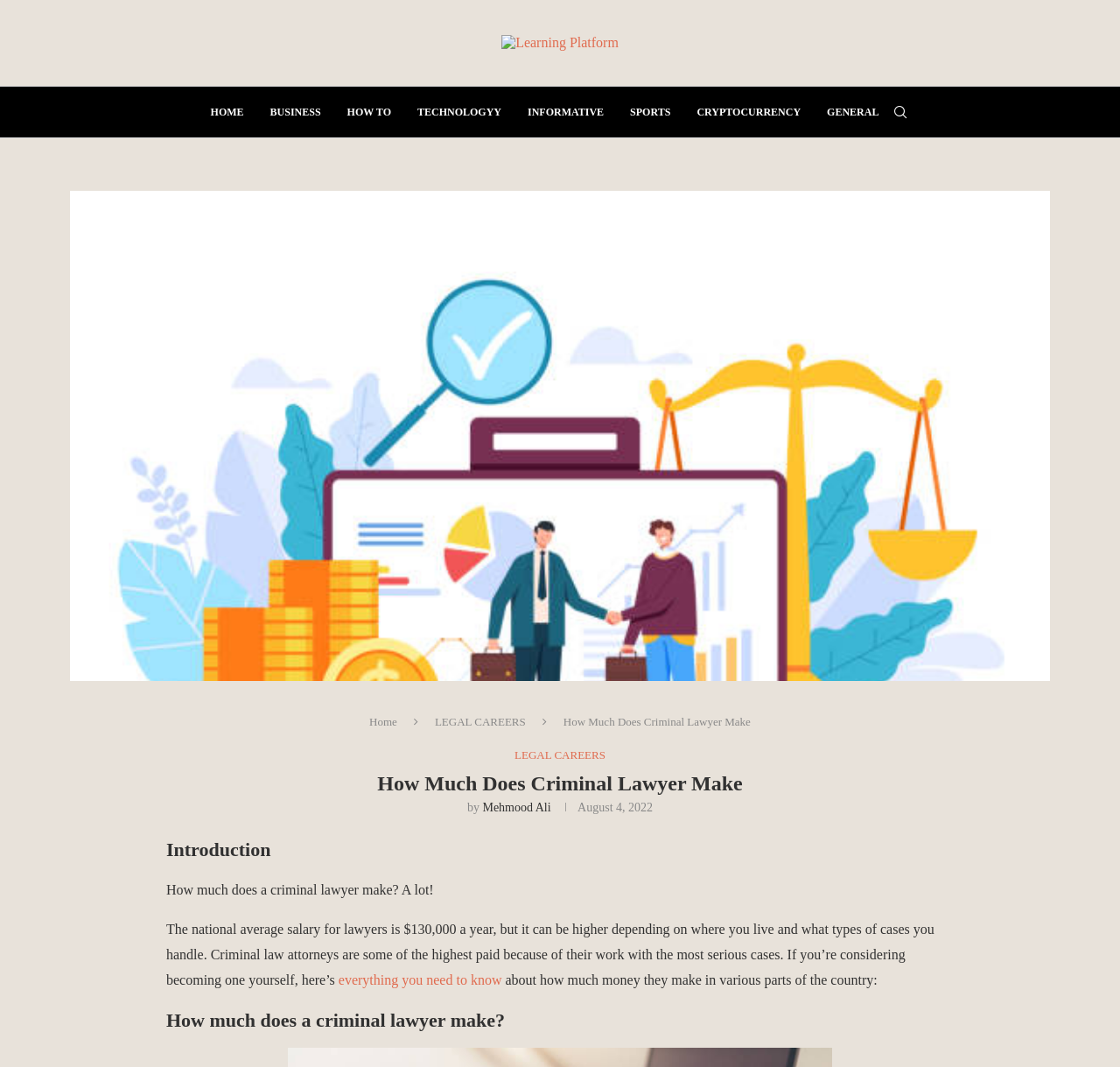Provide a short, one-word or phrase answer to the question below:
When was the article published?

August 4, 2022